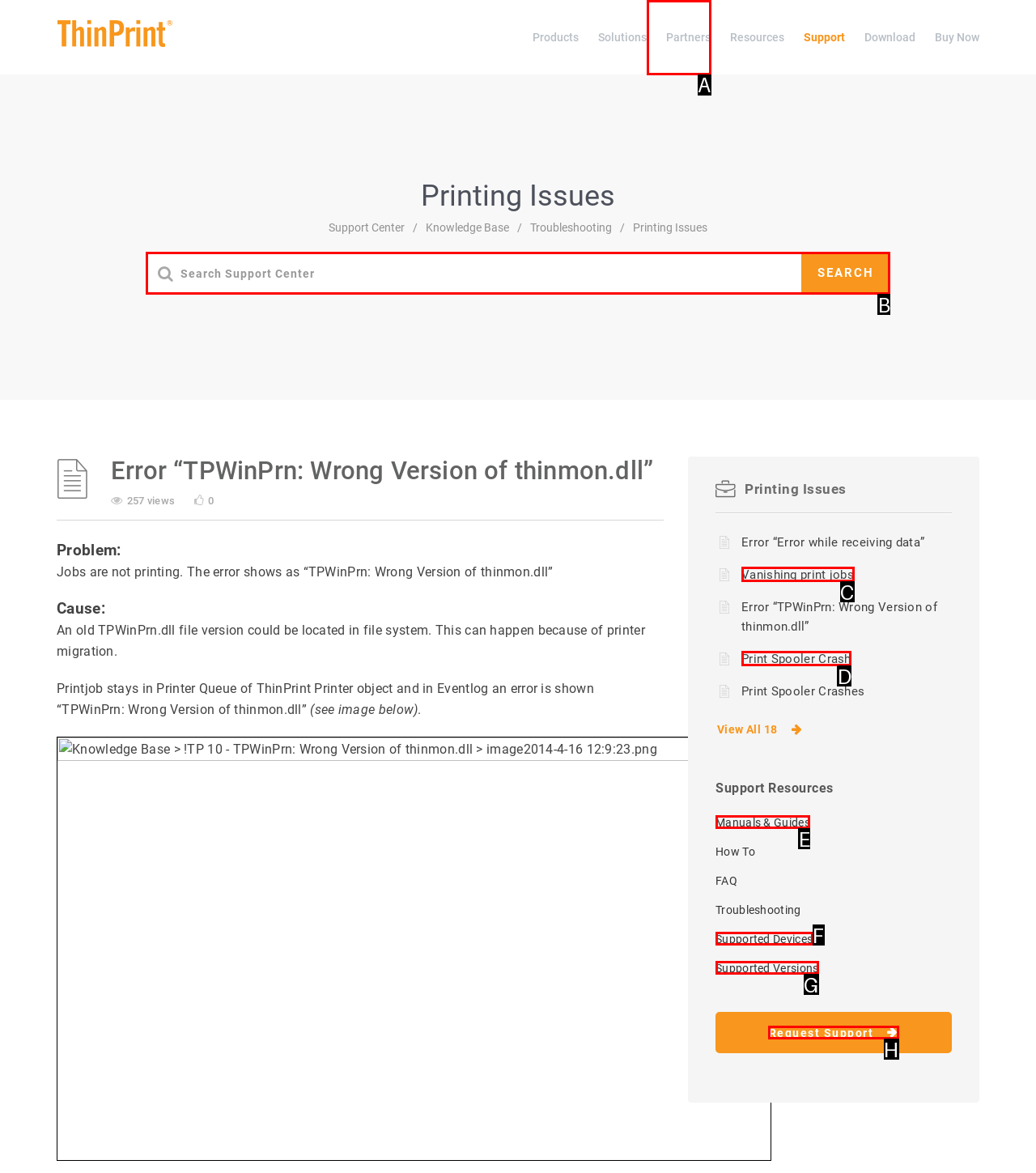Identify the correct letter of the UI element to click for this task: Search for support topics
Respond with the letter from the listed options.

B